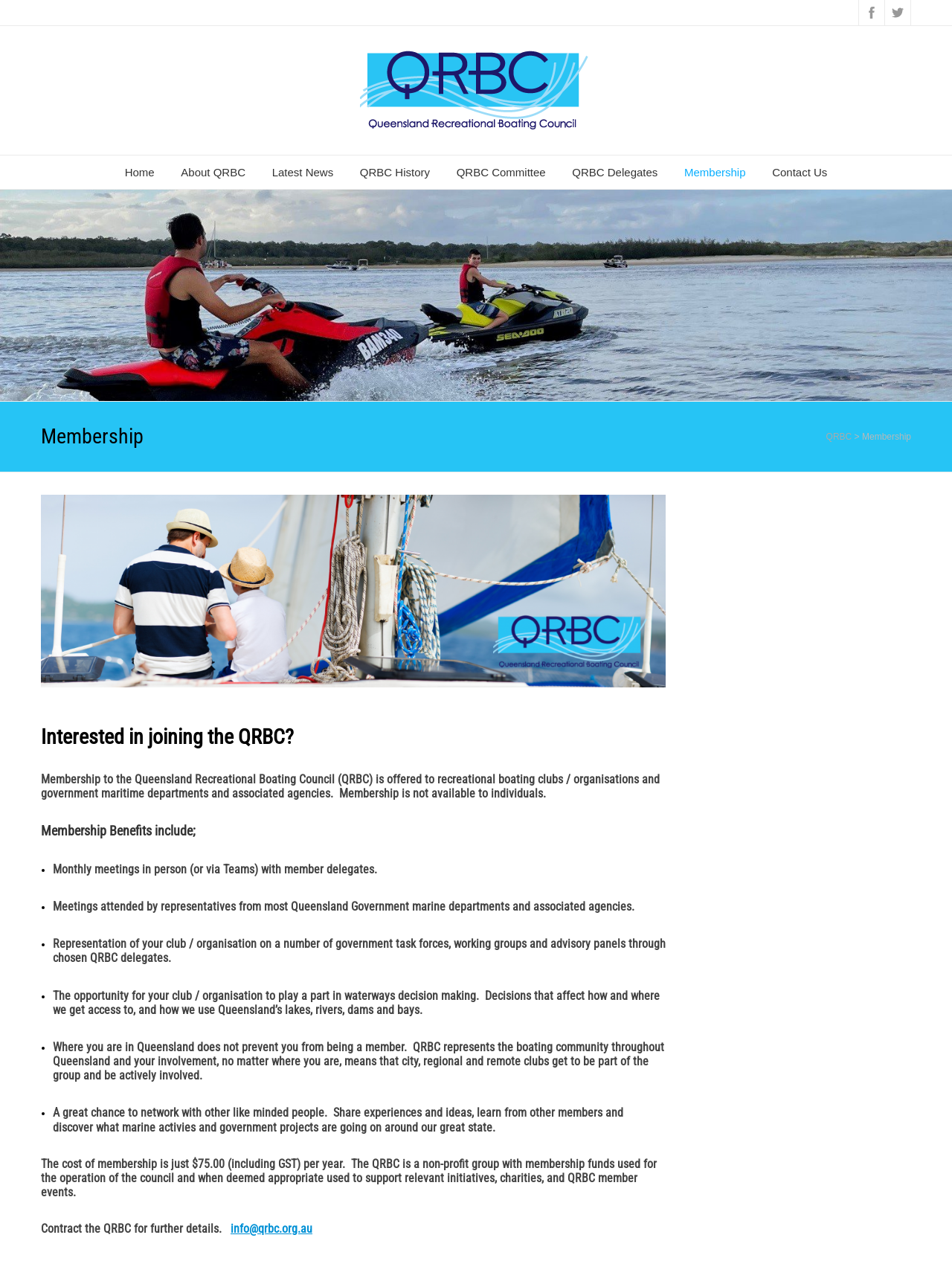Please identify the bounding box coordinates of where to click in order to follow the instruction: "Contact QRBC".

[0.799, 0.123, 0.882, 0.15]